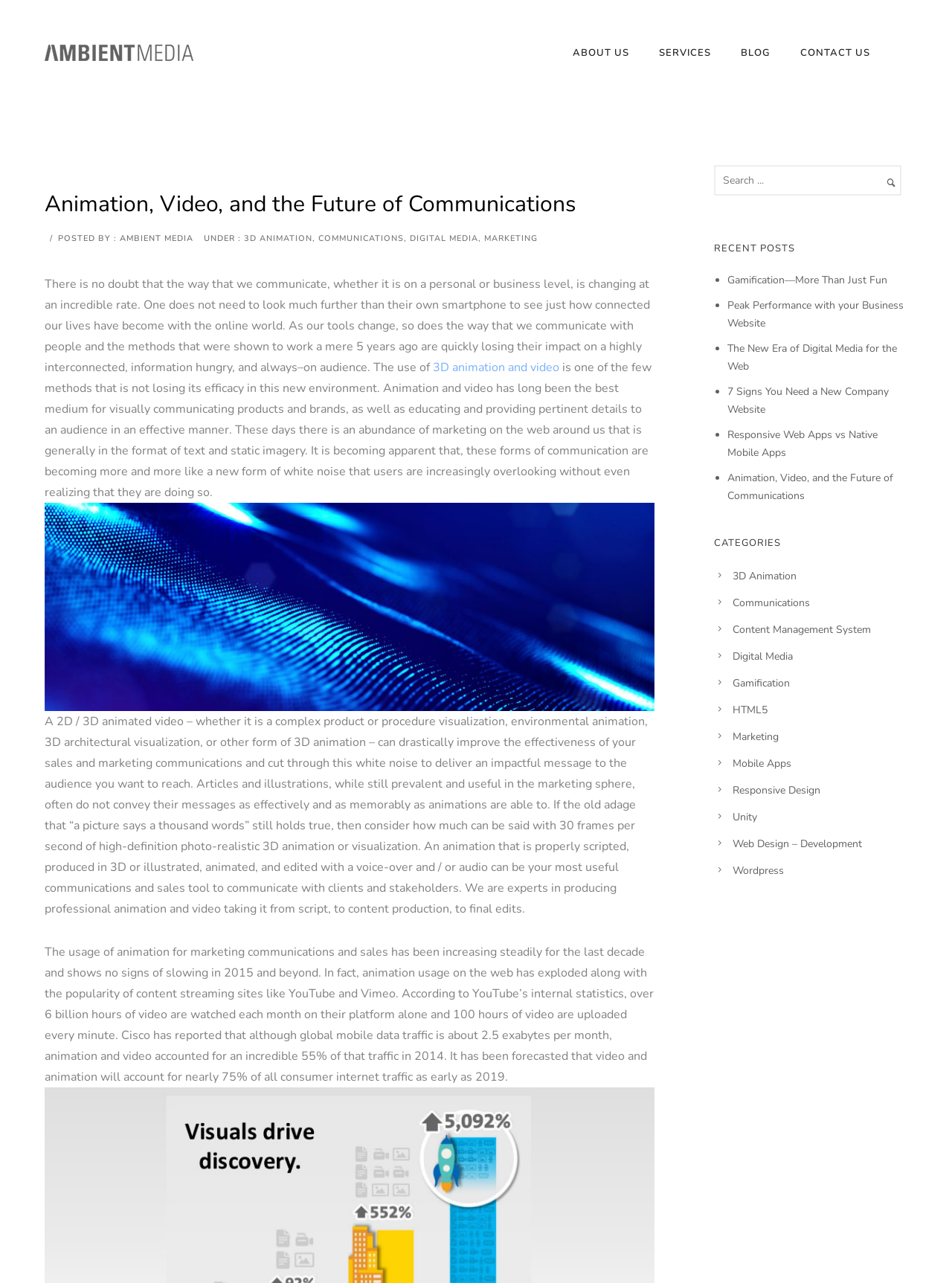Can you find the bounding box coordinates of the area I should click to execute the following instruction: "Read the article Gamification—More Than Just Fun"?

[0.764, 0.213, 0.932, 0.224]